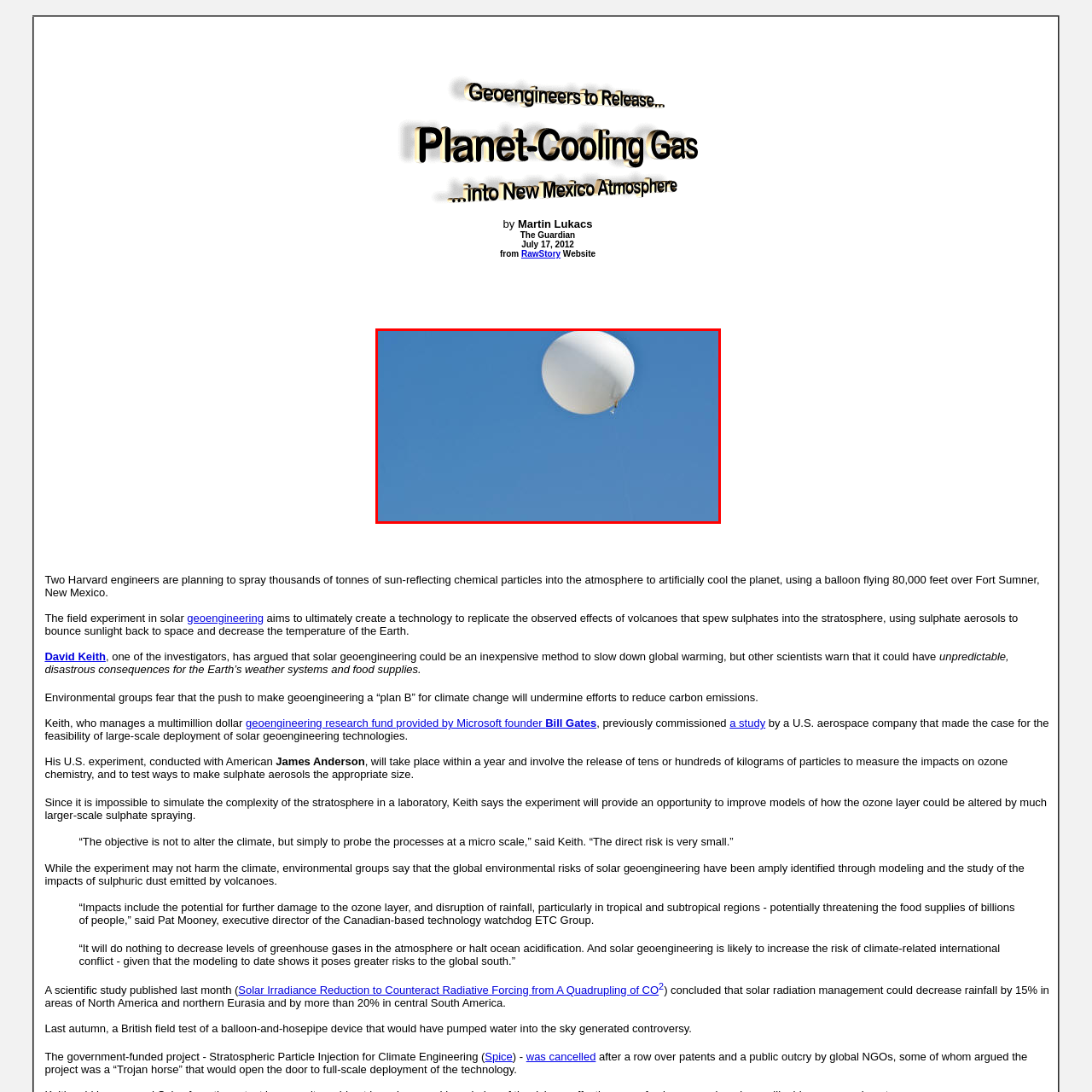Refer to the image enclosed in the red bounding box, then answer the following question in a single word or phrase: What is the purpose of the geoengineering experiment?

Combat climate change